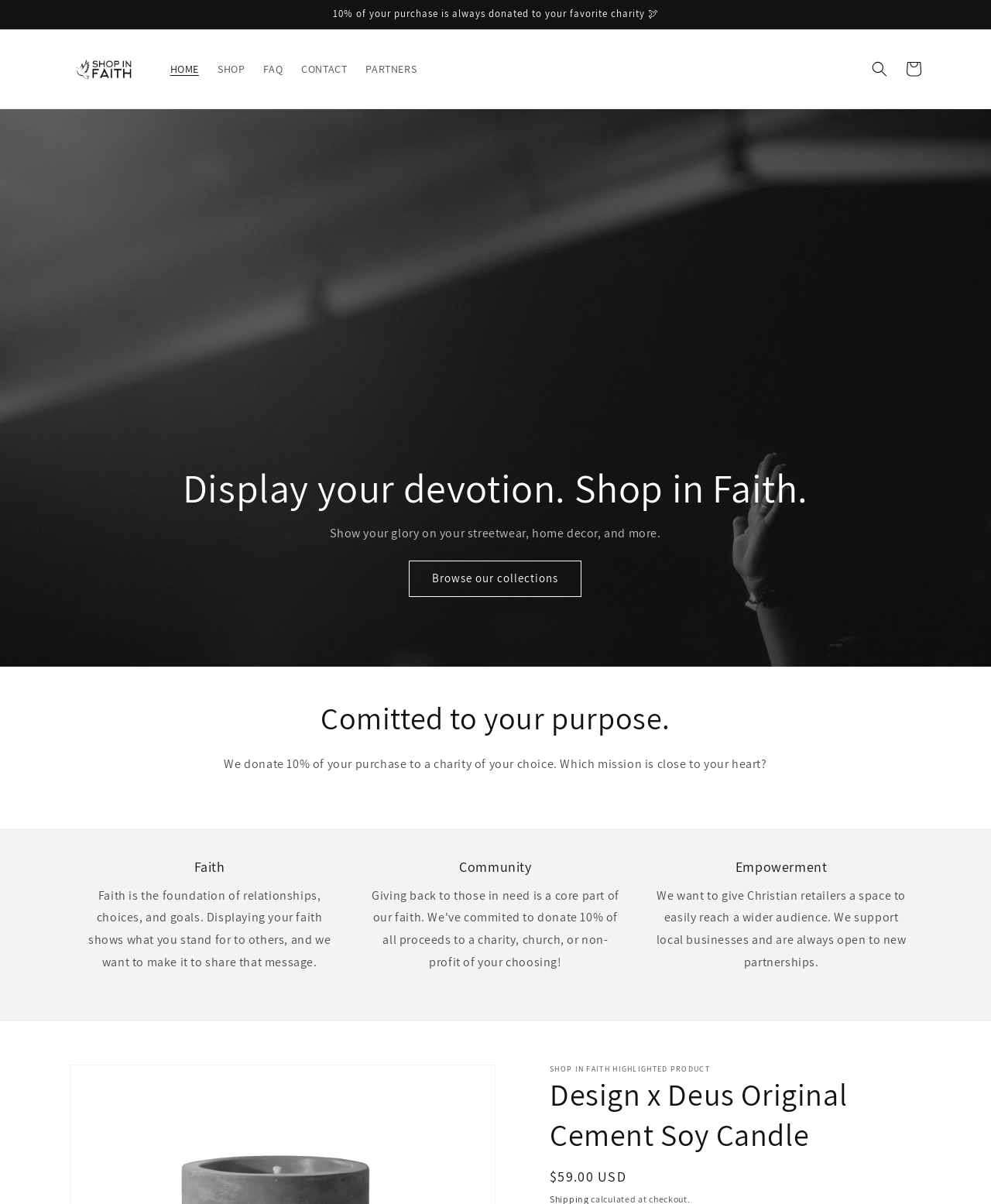Determine the bounding box coordinates for the area that needs to be clicked to fulfill this task: "Click on the 'HOME' link". The coordinates must be given as four float numbers between 0 and 1, i.e., [left, top, right, bottom].

[0.162, 0.044, 0.21, 0.071]